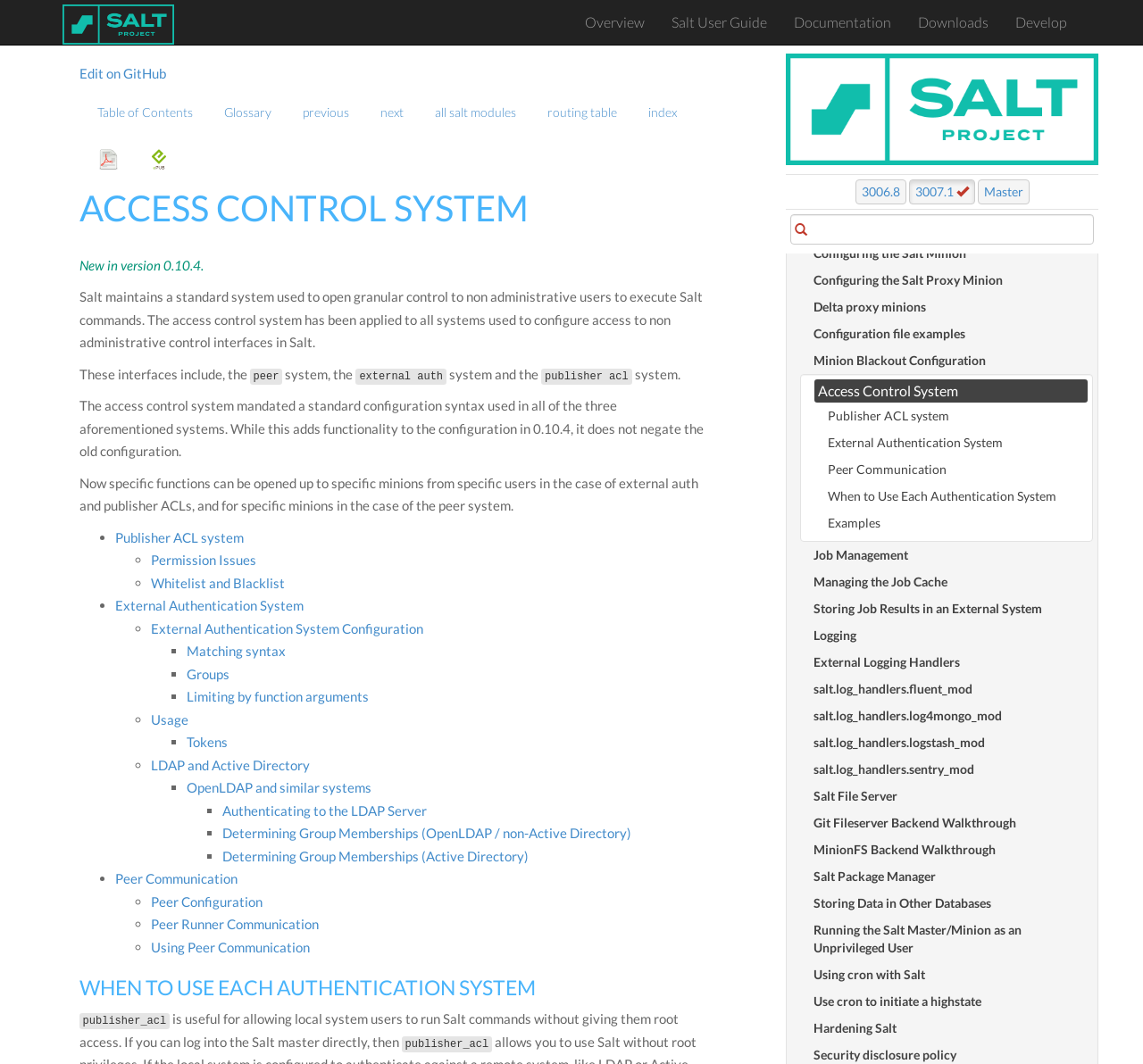What is the function of the publisher ACL system?
Based on the visual content, answer with a single word or a brief phrase.

To allow local system users to run Salt commands without giving them root access